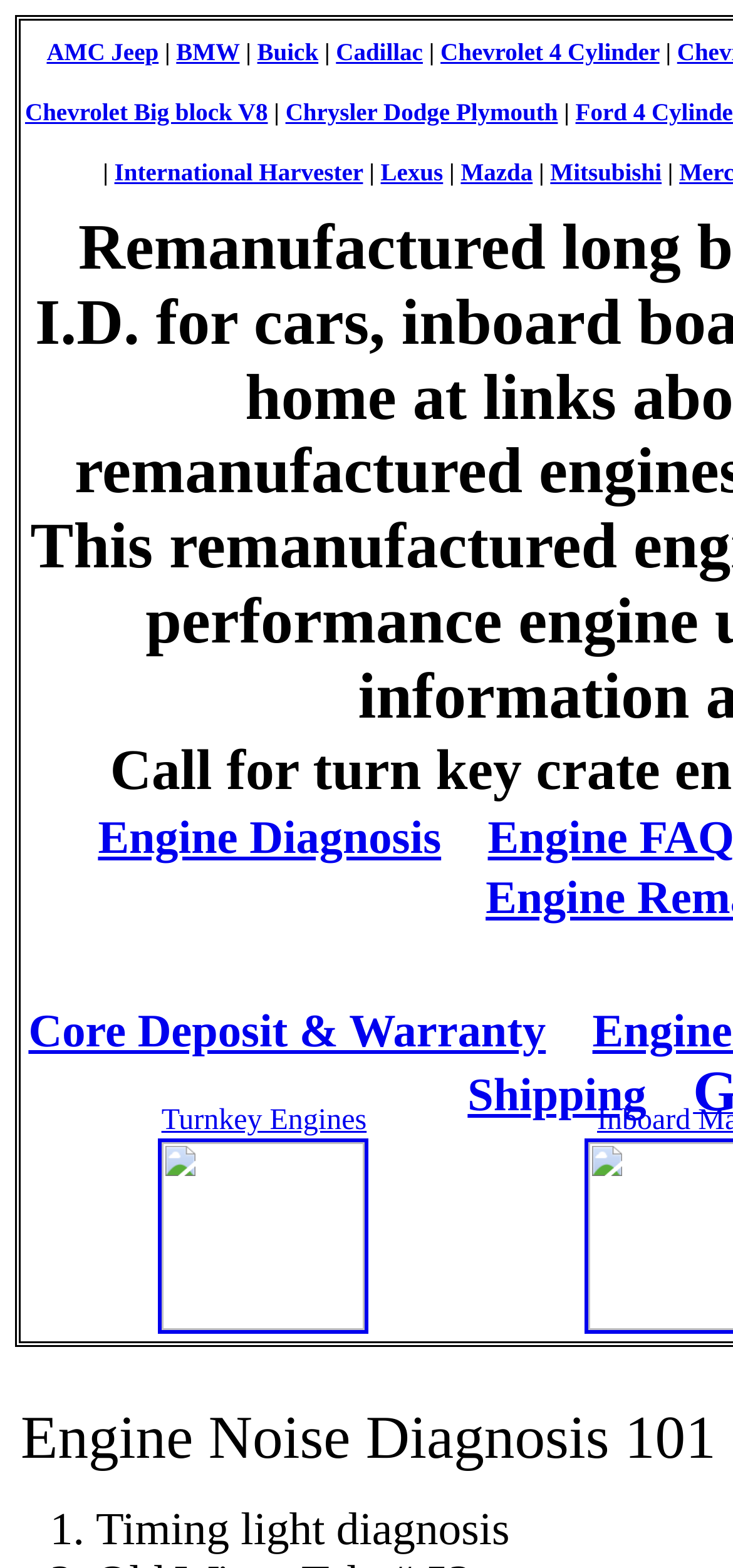Locate the bounding box coordinates of the element's region that should be clicked to carry out the following instruction: "Click on AMC Jeep link". The coordinates need to be four float numbers between 0 and 1, i.e., [left, top, right, bottom].

[0.064, 0.024, 0.216, 0.042]